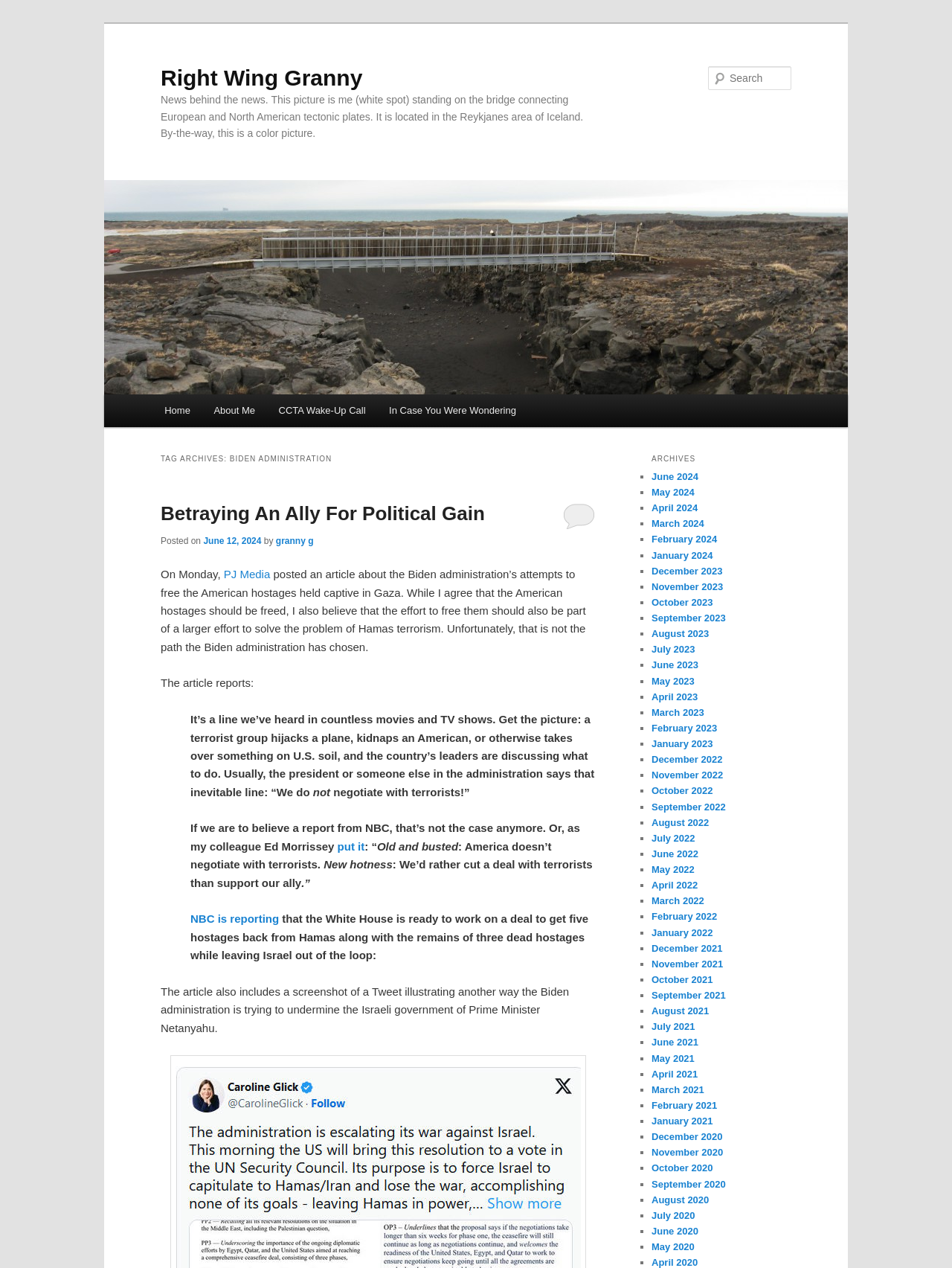Provide a one-word or short-phrase response to the question:
What are the archives of the website organized by?

Months